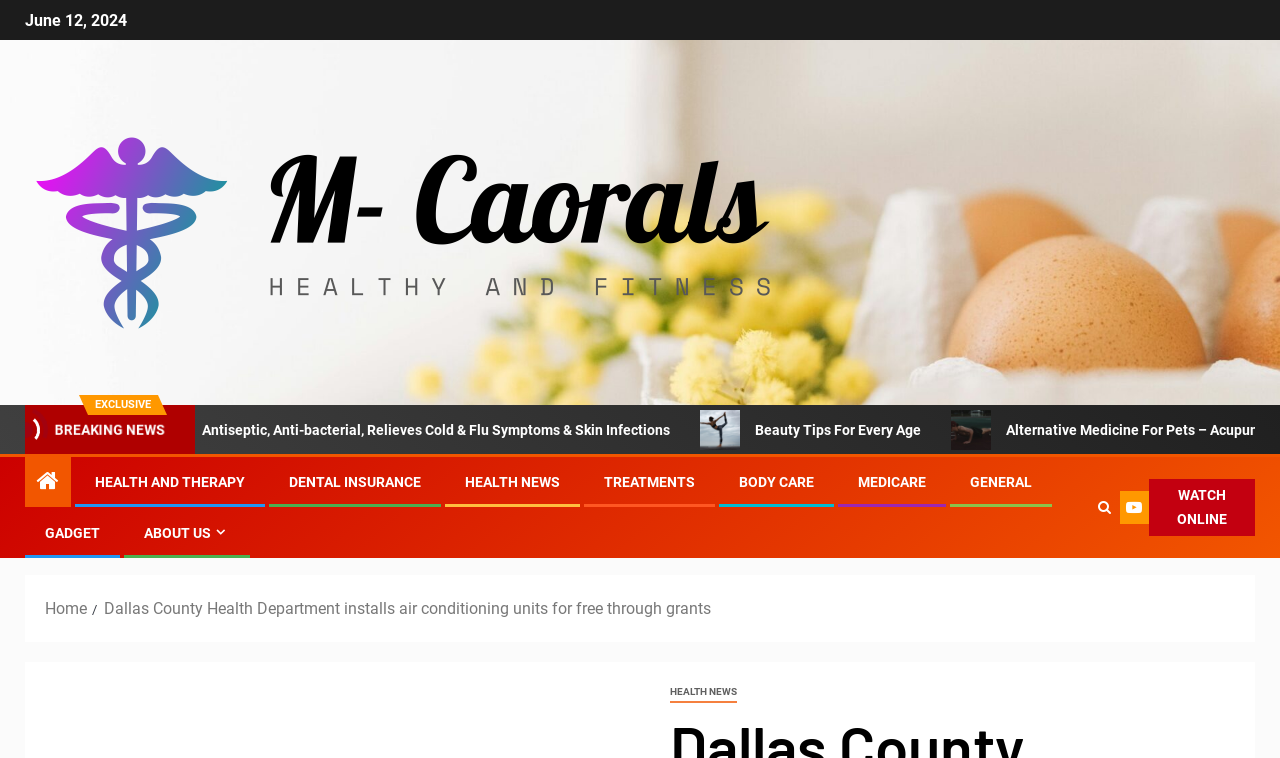What is the date mentioned at the top?
Please give a detailed answer to the question using the information shown in the image.

I found the date 'June 12, 2024' at the top of the webpage, which is likely a publication or update date.